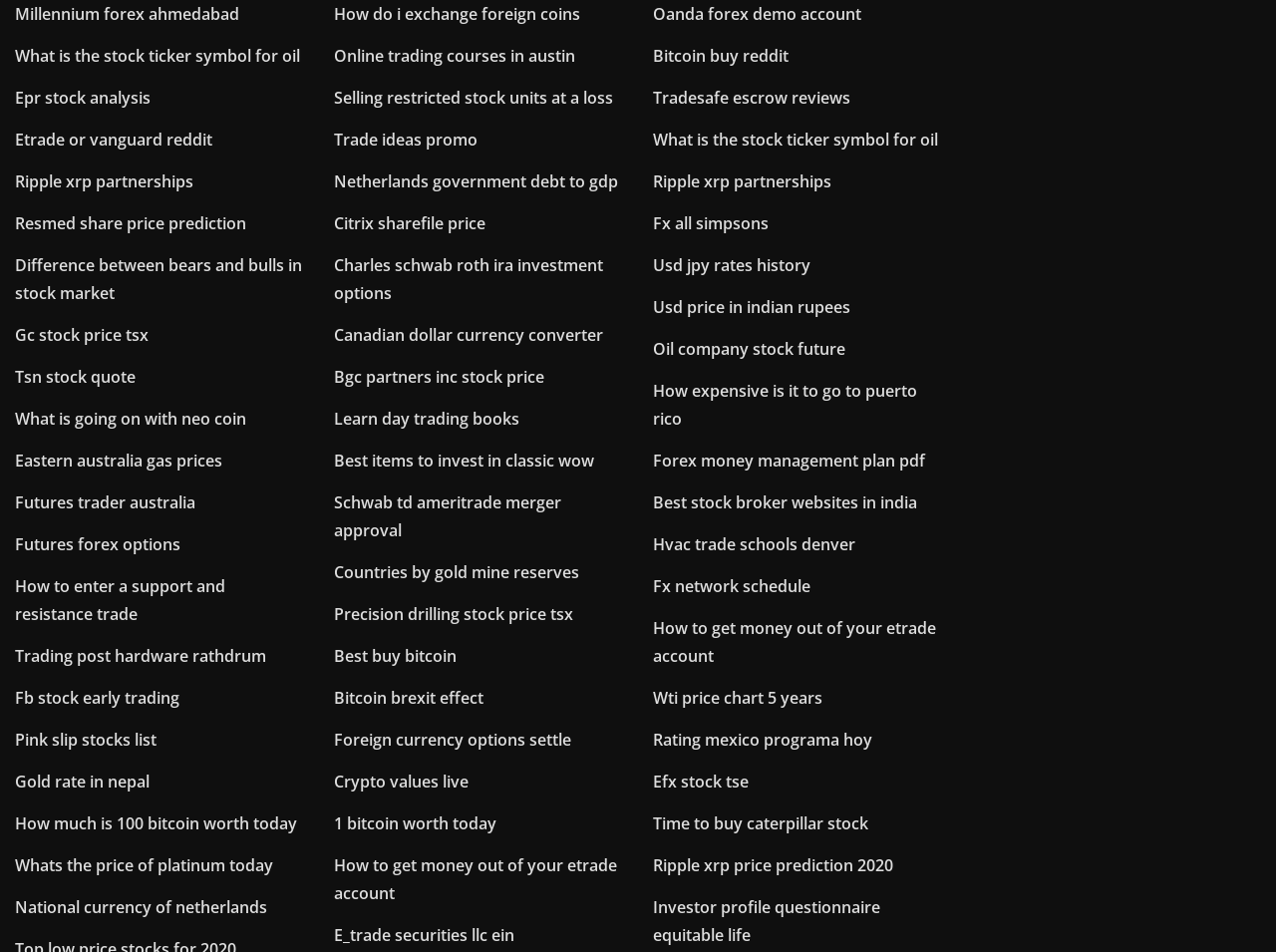Please determine the bounding box coordinates, formatted as (top-left x, top-left y, bottom-right x, bottom-right y), with all values as floating point numbers between 0 and 1. Identify the bounding box of the region described as: Epr stock analysis

[0.012, 0.092, 0.118, 0.115]